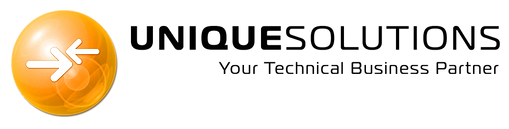Break down the image and describe each part extensively.

The image features the logo of Unique Solutions, a company that positions itself as "Your Technical Business Partner." The logo prominently displays the name "UNIQUE" in bold uppercase letters, seamlessly integrated with "SOLUTIONS," which is also in uppercase but styled differently to emphasize uniqueness. To the left of the name, there is a circular graphic in a vibrant orange hue, adorned with abstract white arrows emphasizing forward movement and innovation. This design choice communicates a sense of creativity and modernity, aligning with the company's focus on providing technical business solutions. The overall aesthetic conveys professionalism and a commitment to dynamic, effective partnerships in the technology sector.